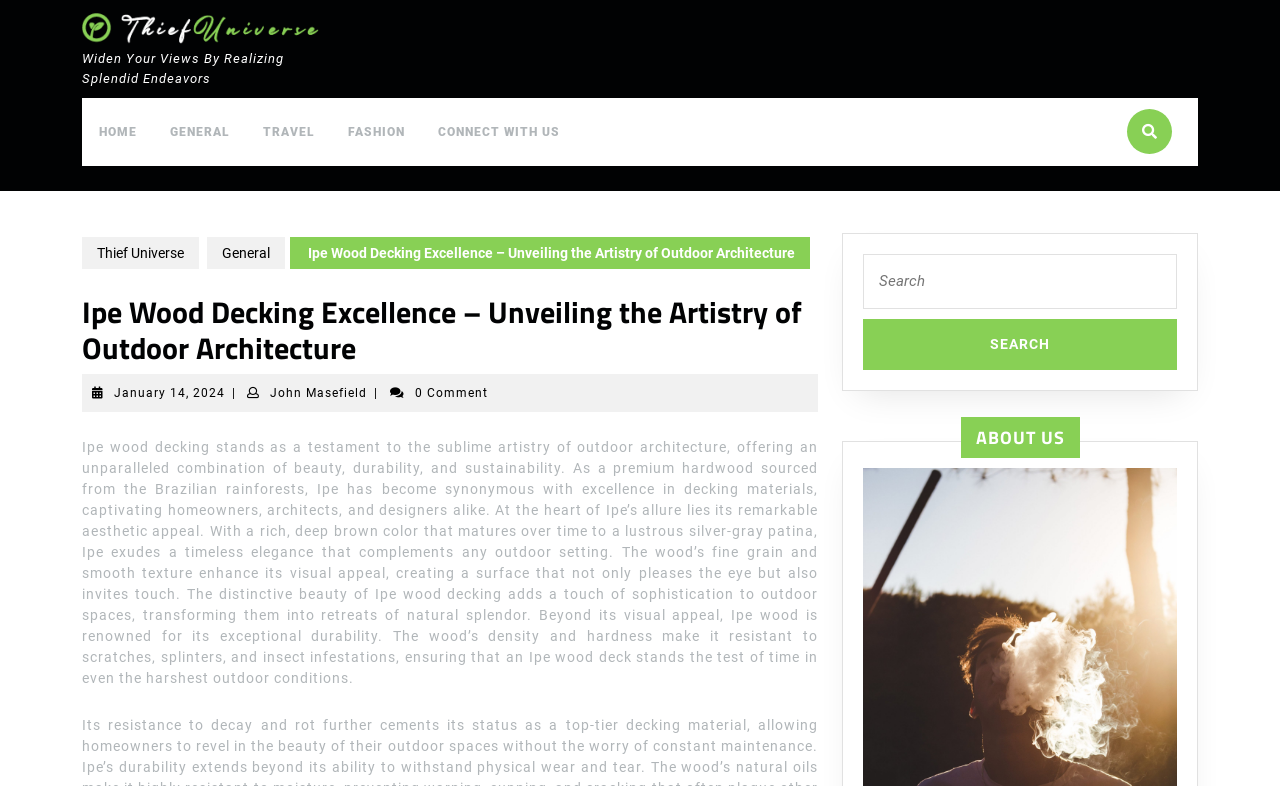What is the text of the webpage's headline?

Ipe Wood Decking Excellence – Unveiling the Artistry of Outdoor Architecture